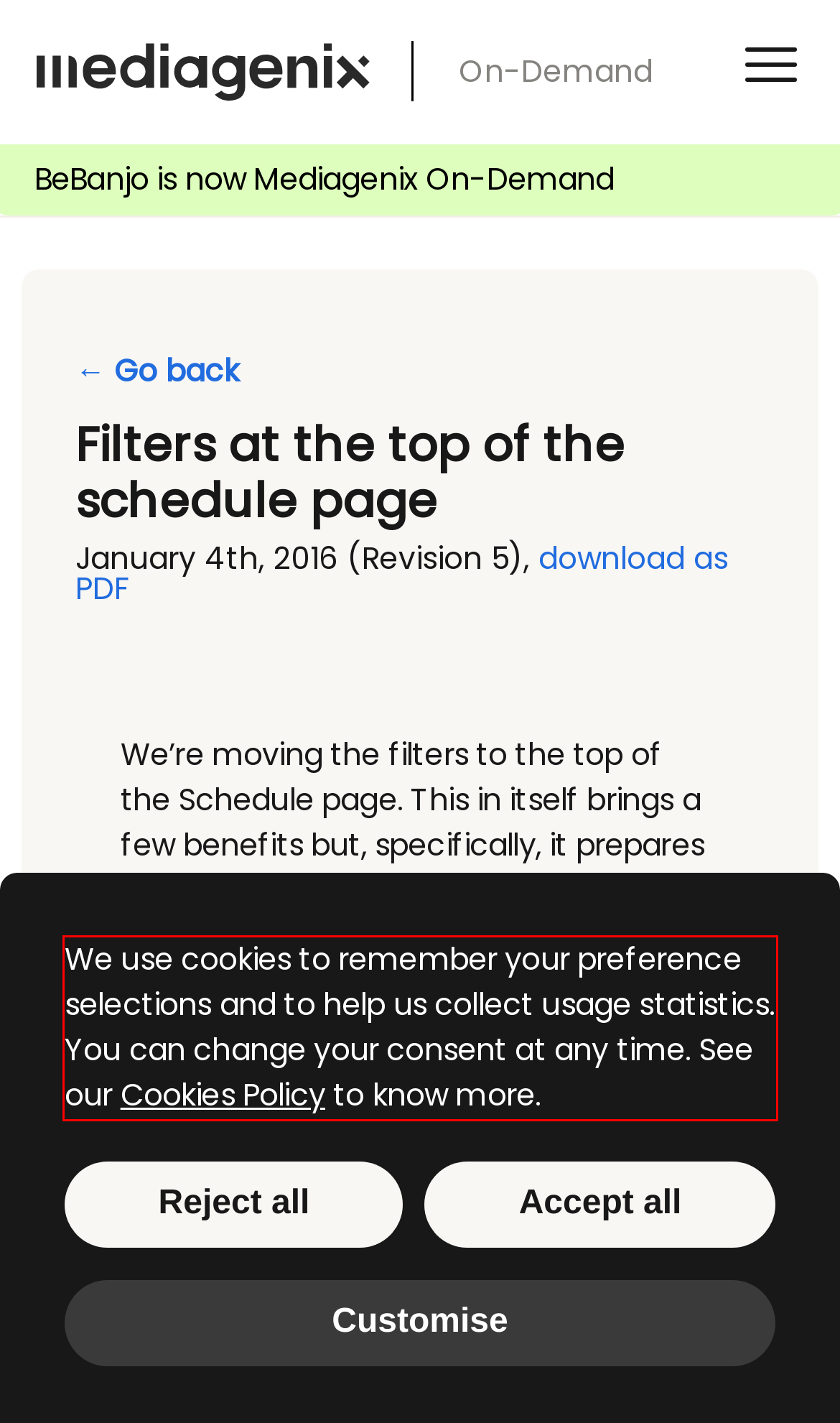You have a screenshot with a red rectangle around a UI element. Recognize and extract the text within this red bounding box using OCR.

We use cookies to remember your preference selections and to help us collect usage statistics. You can change your consent at any time. See our Cookies Policy to know more.